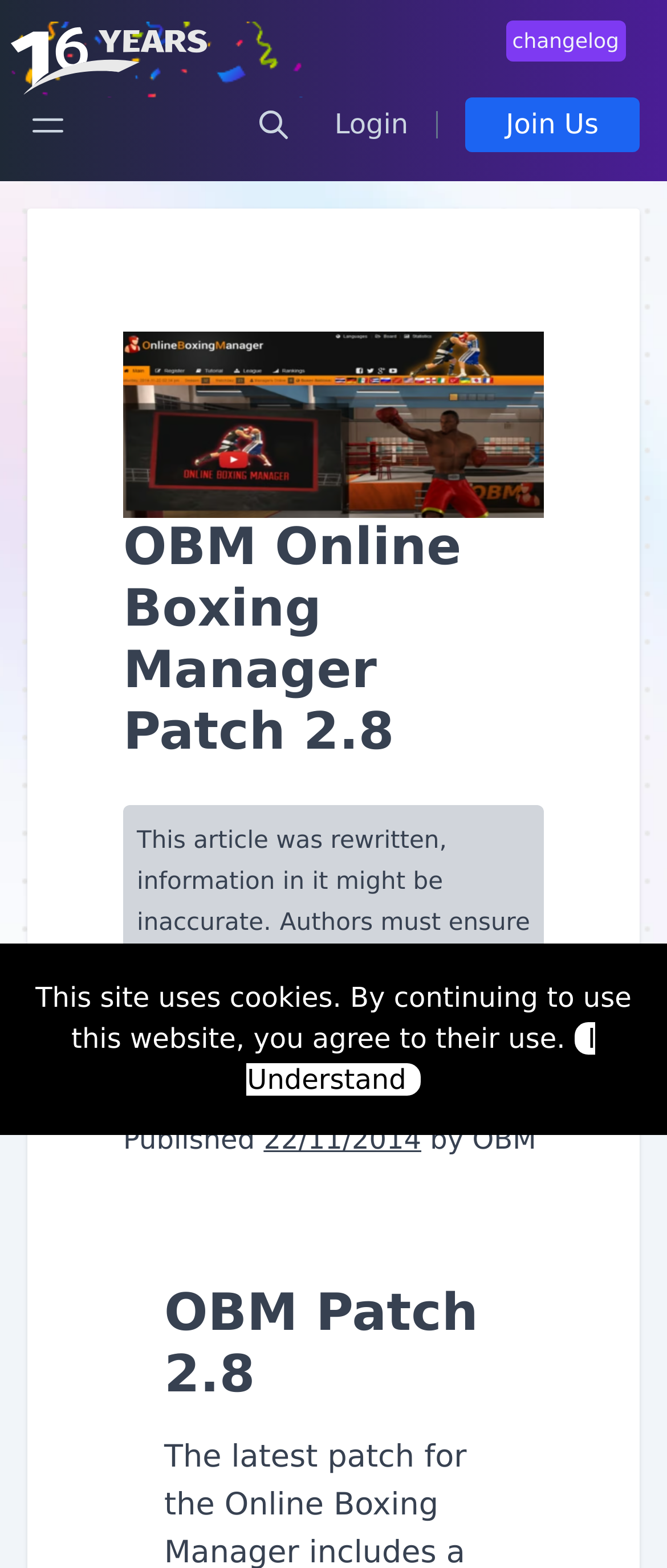Find the coordinates for the bounding box of the element with this description: "parent_node: Search name="s" placeholder="Search Games"".

[0.353, 0.057, 0.46, 0.102]